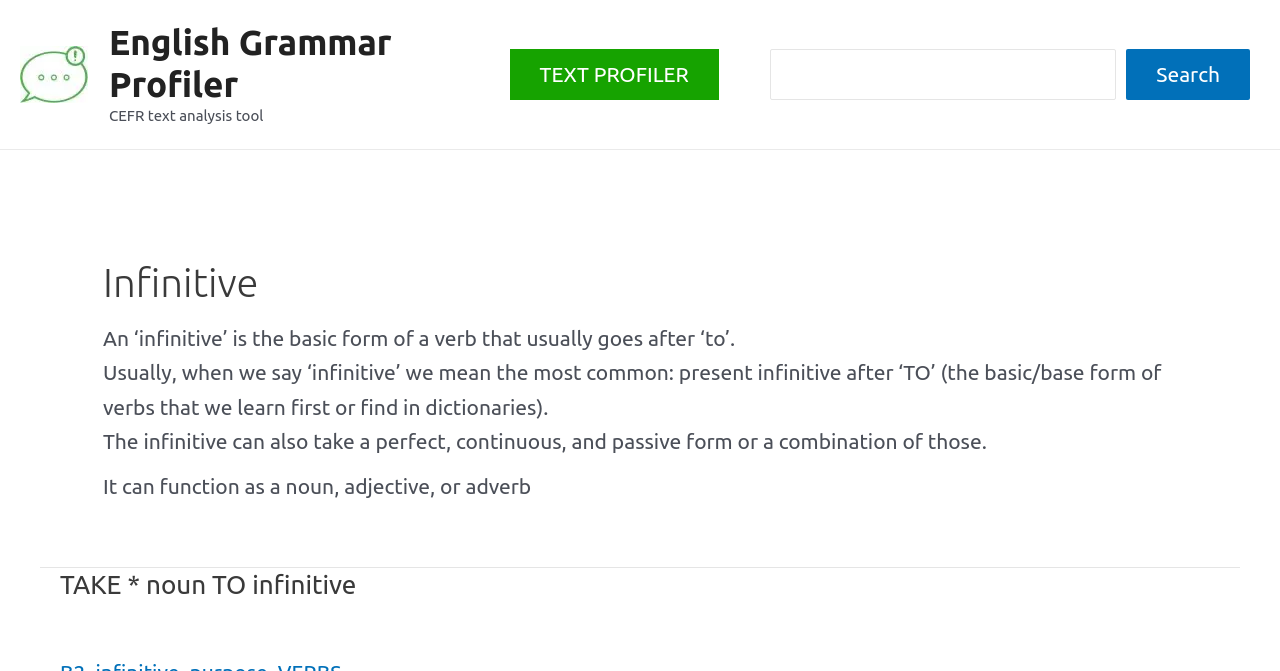Please provide a detailed answer to the question below based on the screenshot: 
What is the name of the tool described on this webpage?

The name of the tool is mentioned in the top-left corner of the webpage, where it says 'English Grammar Profiler' with a link and an image next to it.